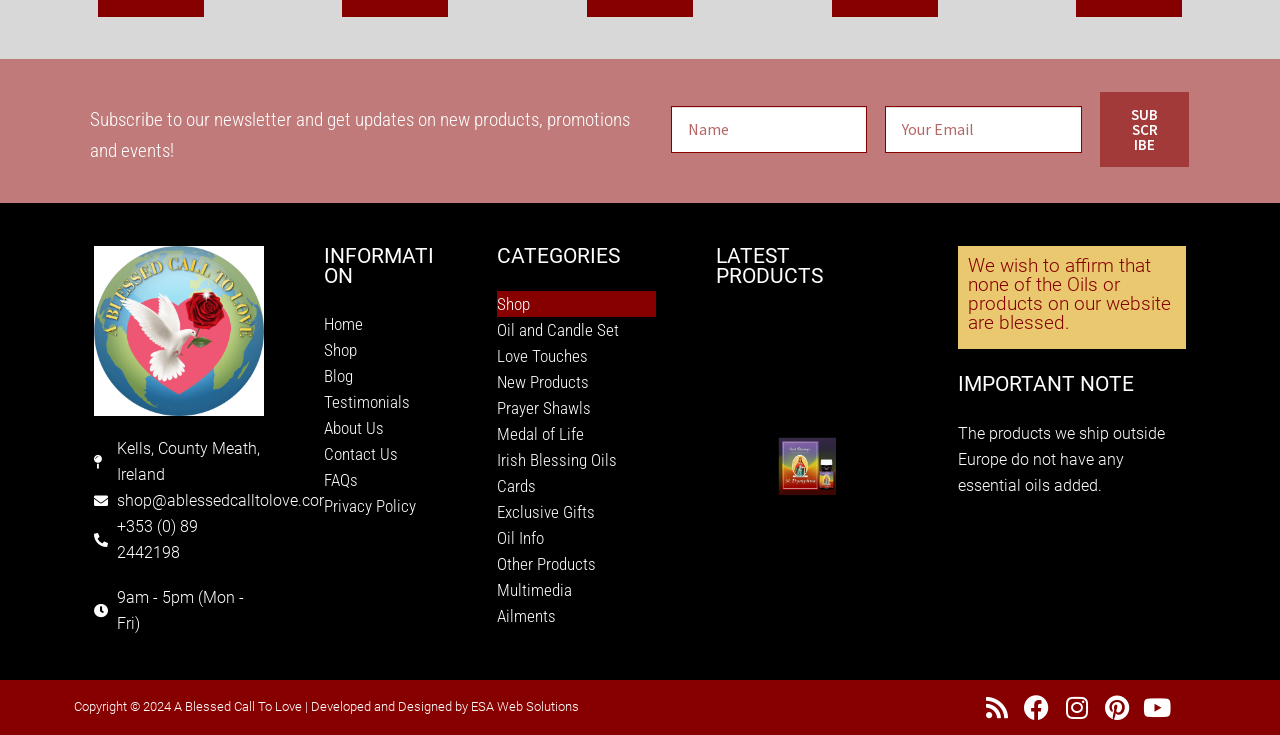What is the contact email of the company?
Please give a detailed and elaborate answer to the question based on the image.

The contact email of the company can be found in the static text 'shop@ablessedcalltolove.com' which is located below the logo of the company. This text provides the email address of the company.